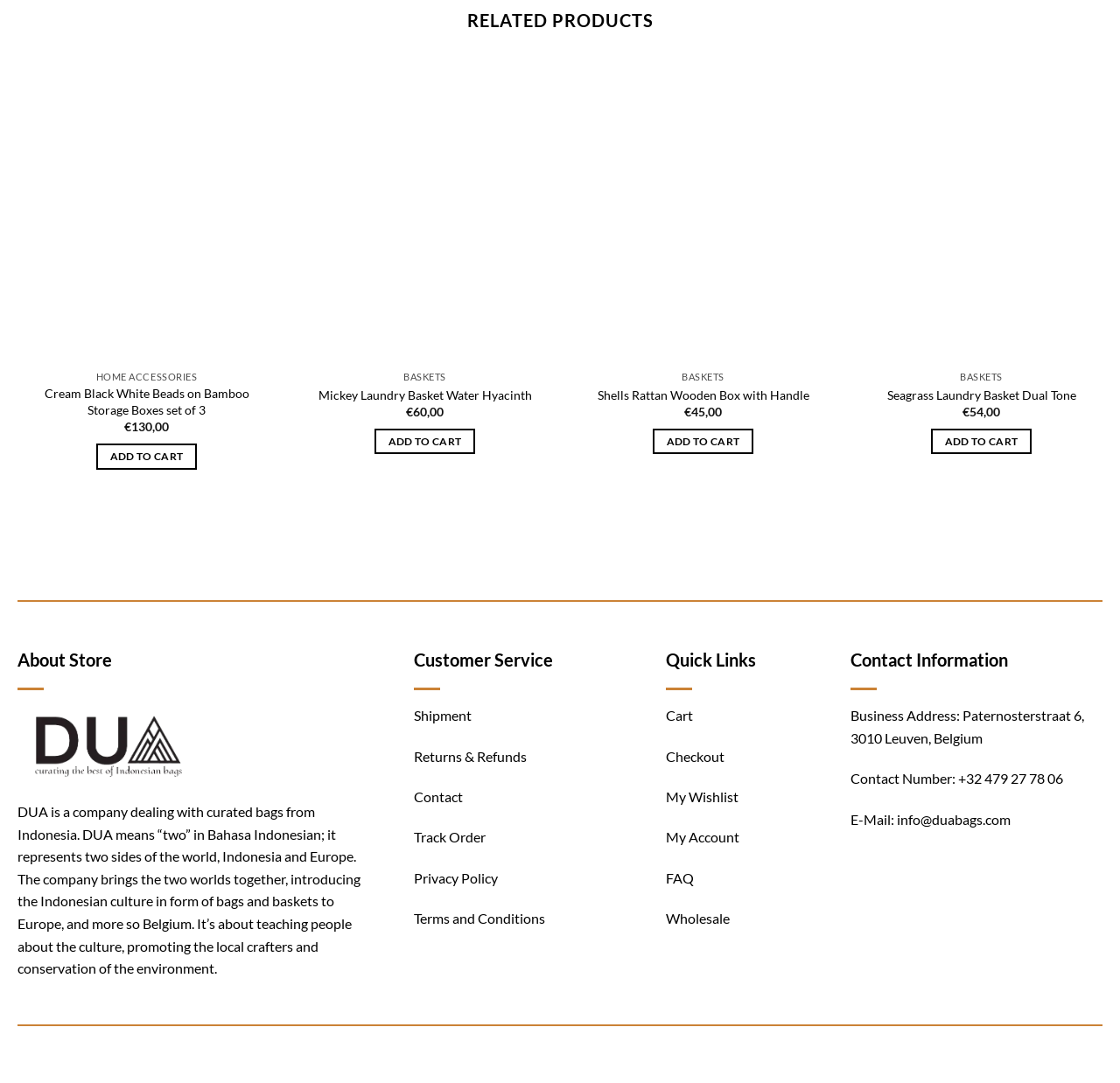What is the business address of the company?
Please answer the question as detailed as possible based on the image.

I found the business address by reading the StaticText element 'Business Address: Paternosterstraat 6, 3010 Leuven, Belgium' which is located in the Contact Information section.